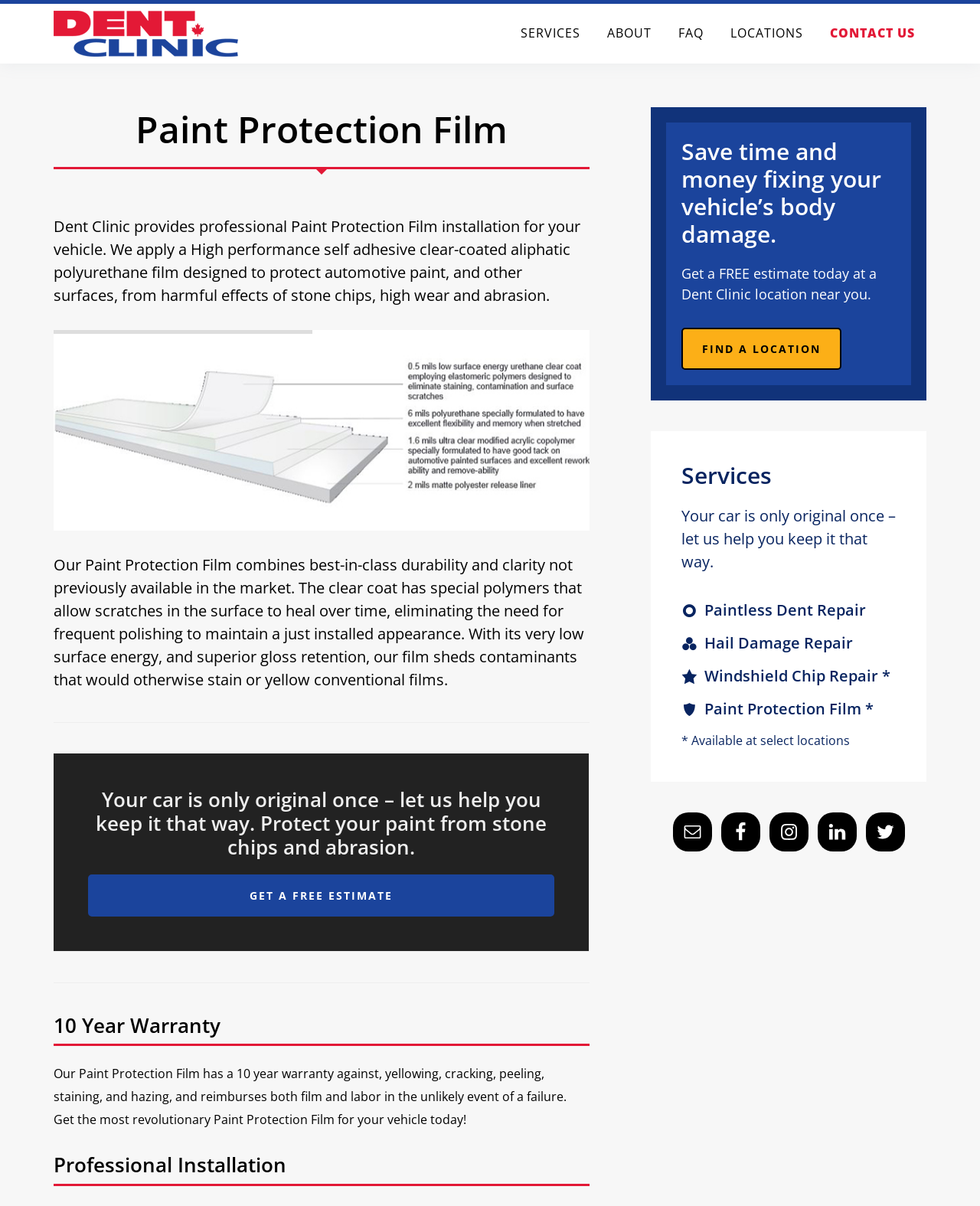Find the bounding box of the UI element described as: "prgkb7". The bounding box coordinates should be given as four float values between 0 and 1, i.e., [left, top, right, bottom].

None